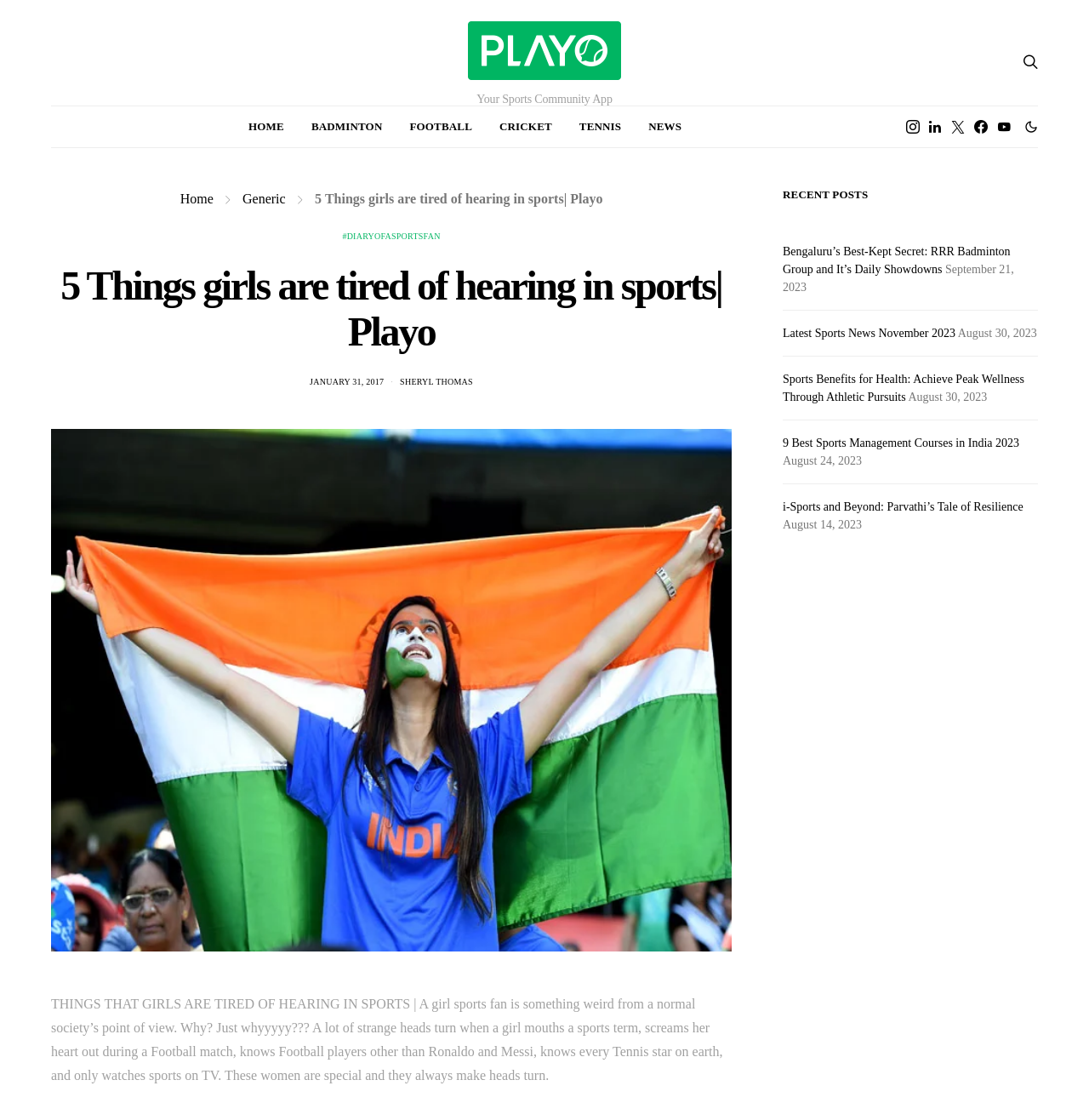Extract the top-level heading from the webpage and provide its text.

5 Things girls are tired of hearing in sports| Playo